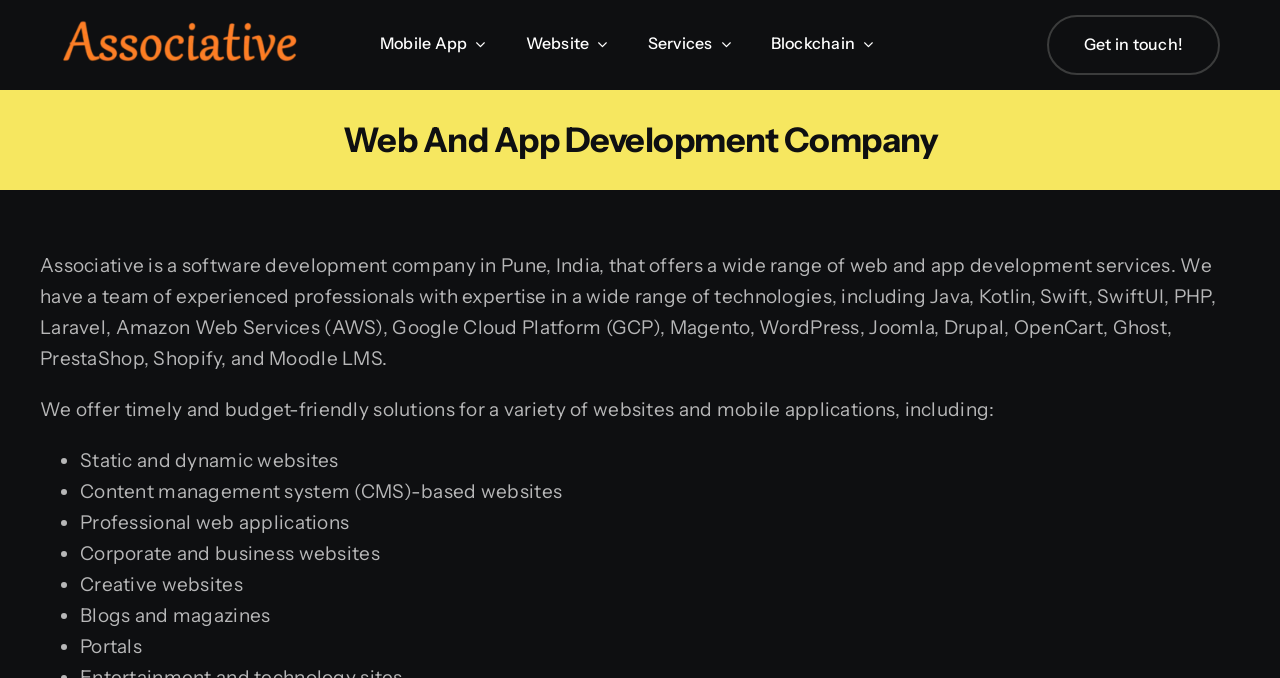Describe all visible elements and their arrangement on the webpage.

The webpage is about Associative, a software development company in Pune, India, that offers a wide range of web and app development services. At the top left of the page, there is a link with the company's description, accompanied by an image with the company's logo. 

Below this, there is a primary navigation menu with five links: Mobile App, Website, Services, Blockchain, and two identical "Get in touch!" links, one at the top right and another at the bottom right of the page. 

The main content of the page is divided into two sections. The first section has a heading "Web And App Development Company" and a paragraph describing the company's services and expertise in various technologies. 

The second section lists the types of websites and mobile applications the company offers, including static and dynamic websites, content management system (CMS)-based websites, professional web applications, corporate and business websites, creative websites, blogs and magazines, and portals. Each item in the list is marked with a bullet point.